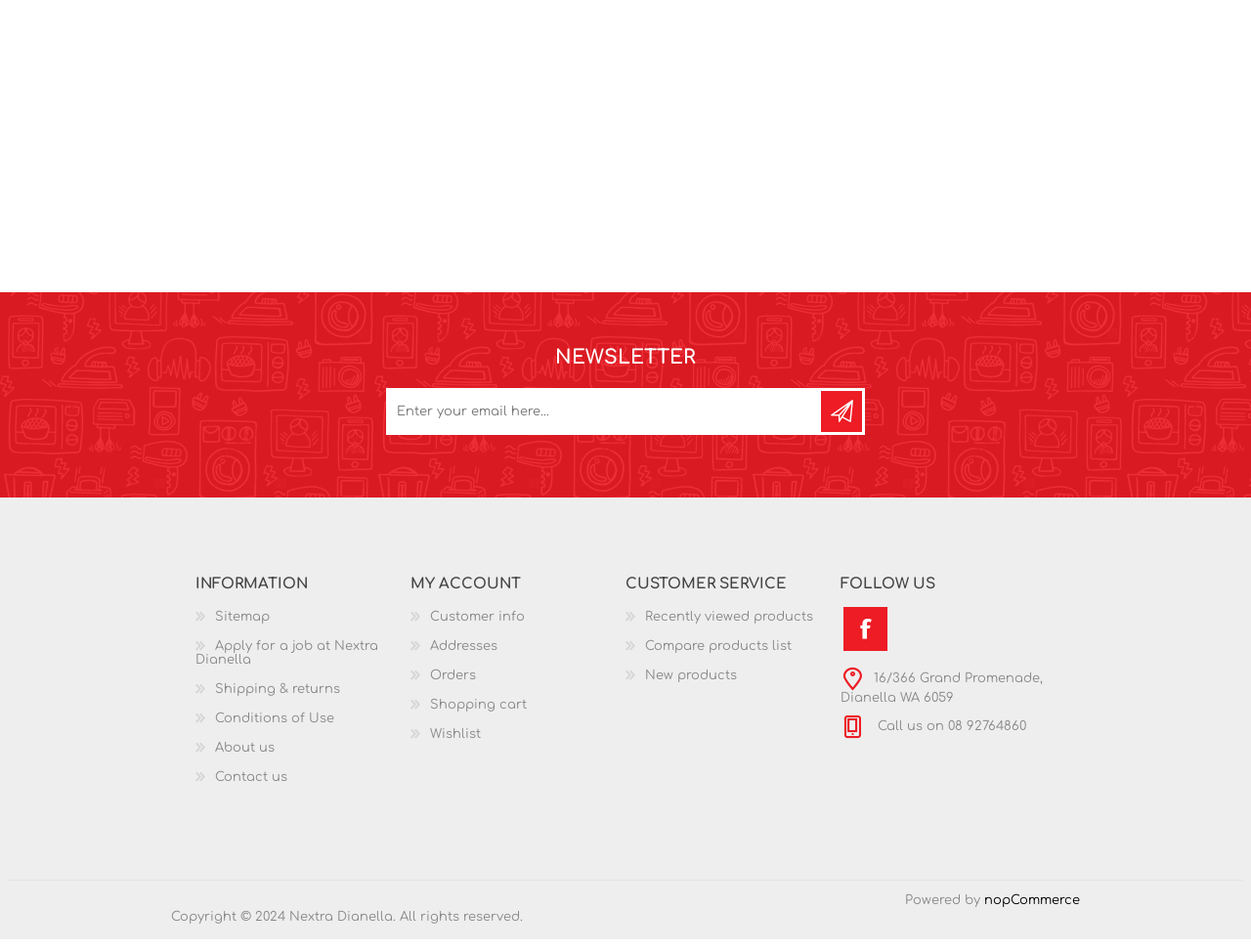Identify the bounding box coordinates of the section that should be clicked to achieve the task described: "Follow us on Facebook".

[0.674, 0.651, 0.709, 0.698]